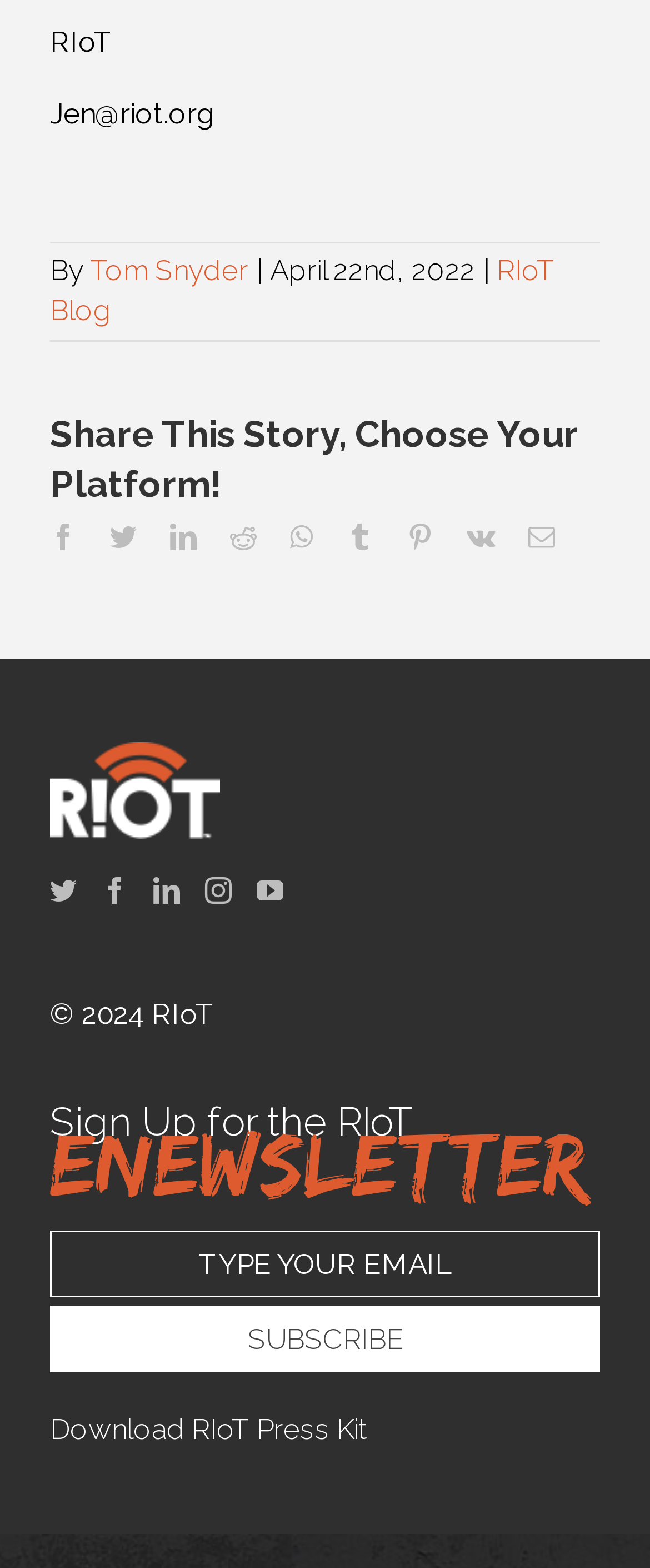From the element description: "Pinterest", extract the bounding box coordinates of the UI element. The coordinates should be expressed as four float numbers between 0 and 1, in the order [left, top, right, bottom].

[0.626, 0.334, 0.667, 0.351]